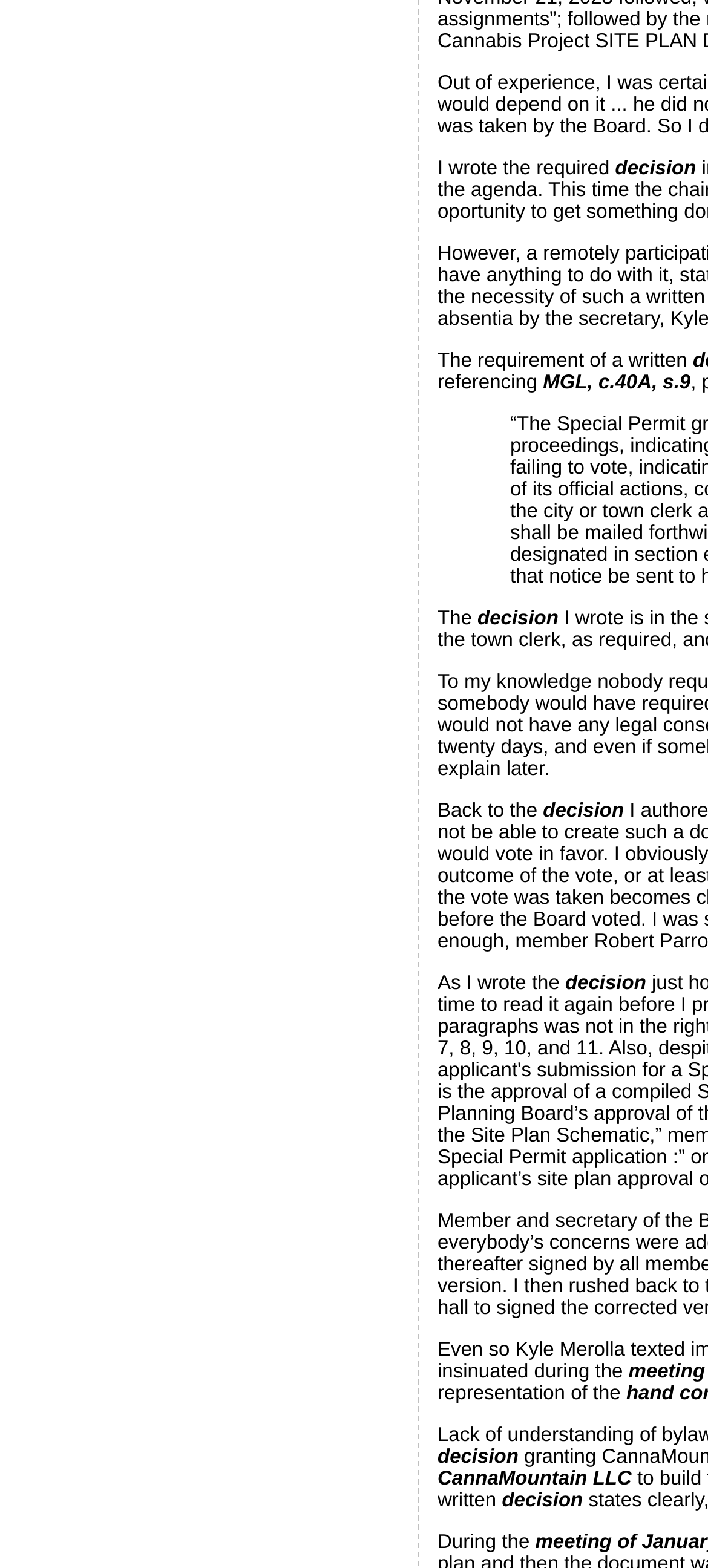Please answer the following question using a single word or phrase: 
How many times does the word 'decision' appear?

5